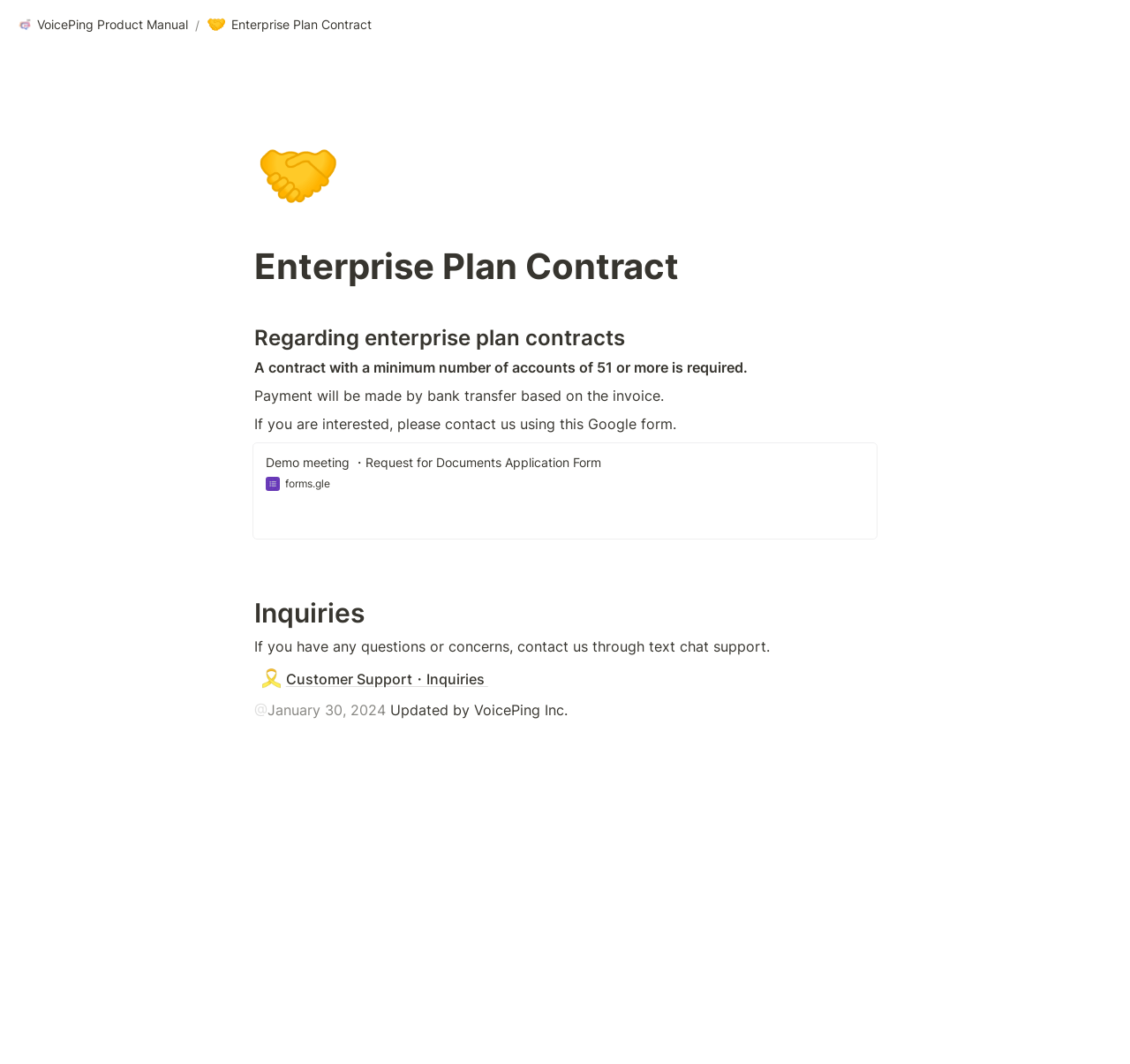How will payment be made for the contract?
Based on the visual, give a brief answer using one word or a short phrase.

By bank transfer